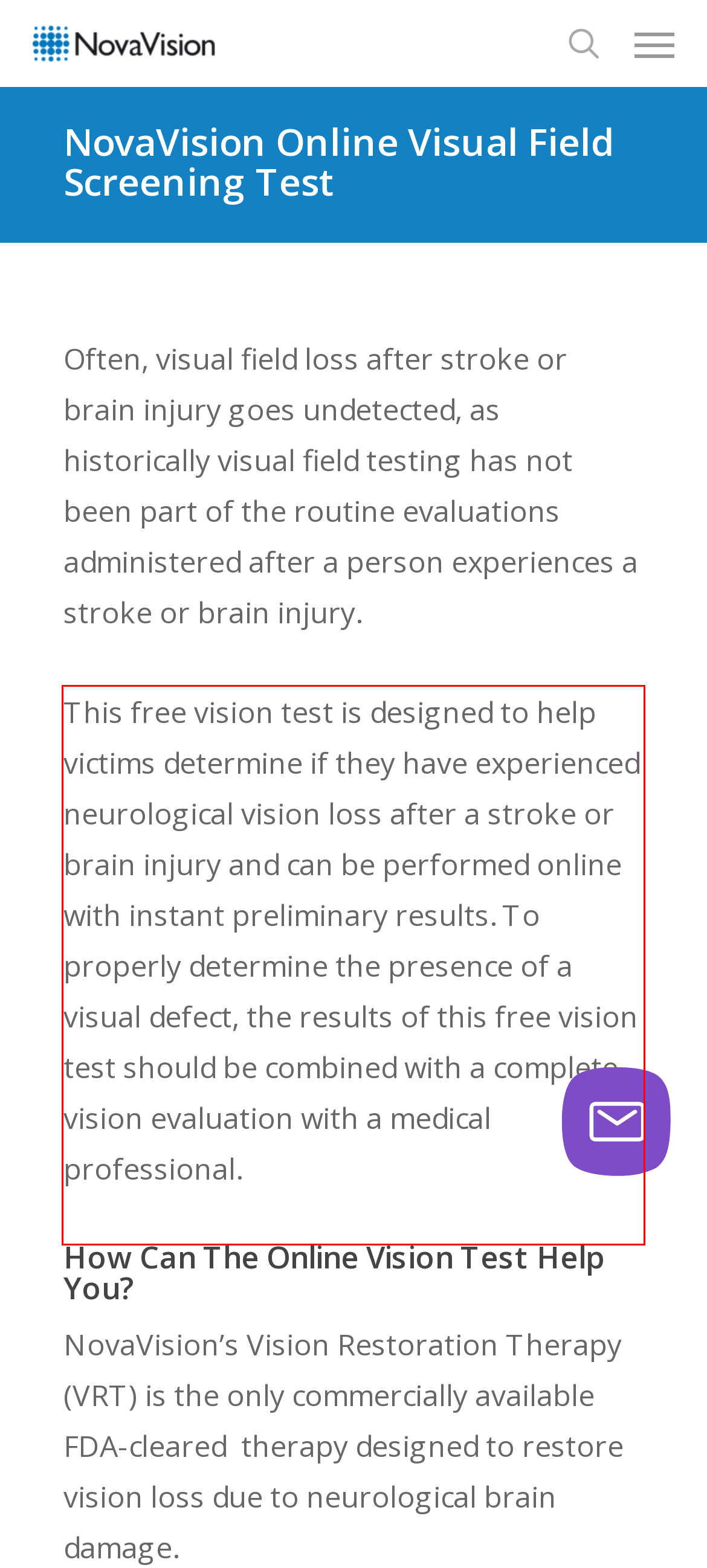Given a webpage screenshot, locate the red bounding box and extract the text content found inside it.

This free vision test is designed to help victims determine if they have experienced neurological vision loss after a stroke or brain injury and can be performed online with instant preliminary results. To properly determine the presence of a visual defect, the results of this free vision test should be combined with a complete vision evaluation with a medical professional.